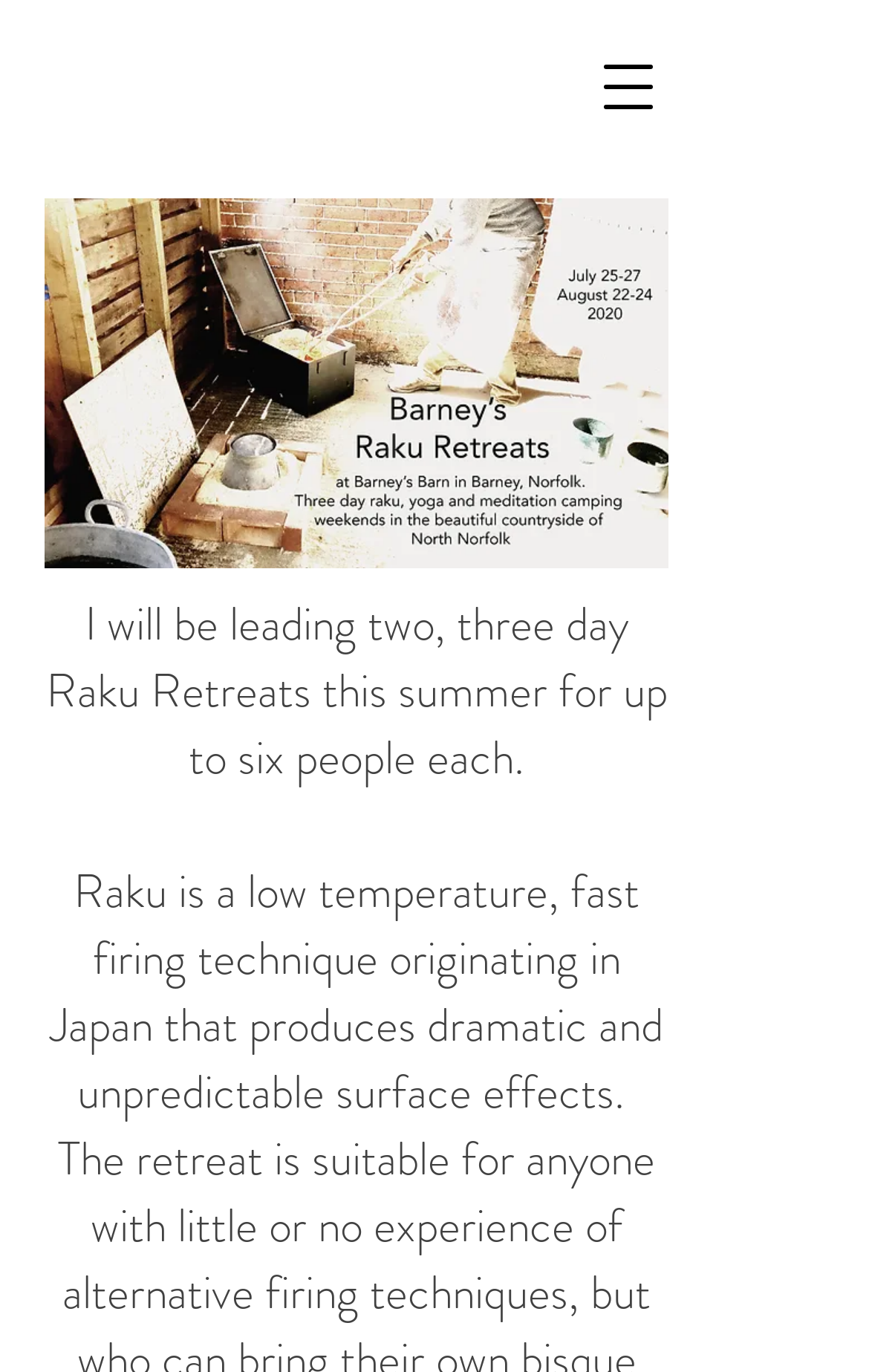Identify and provide the title of the webpage.

Glazed bisque ware and "mummy" saggars above